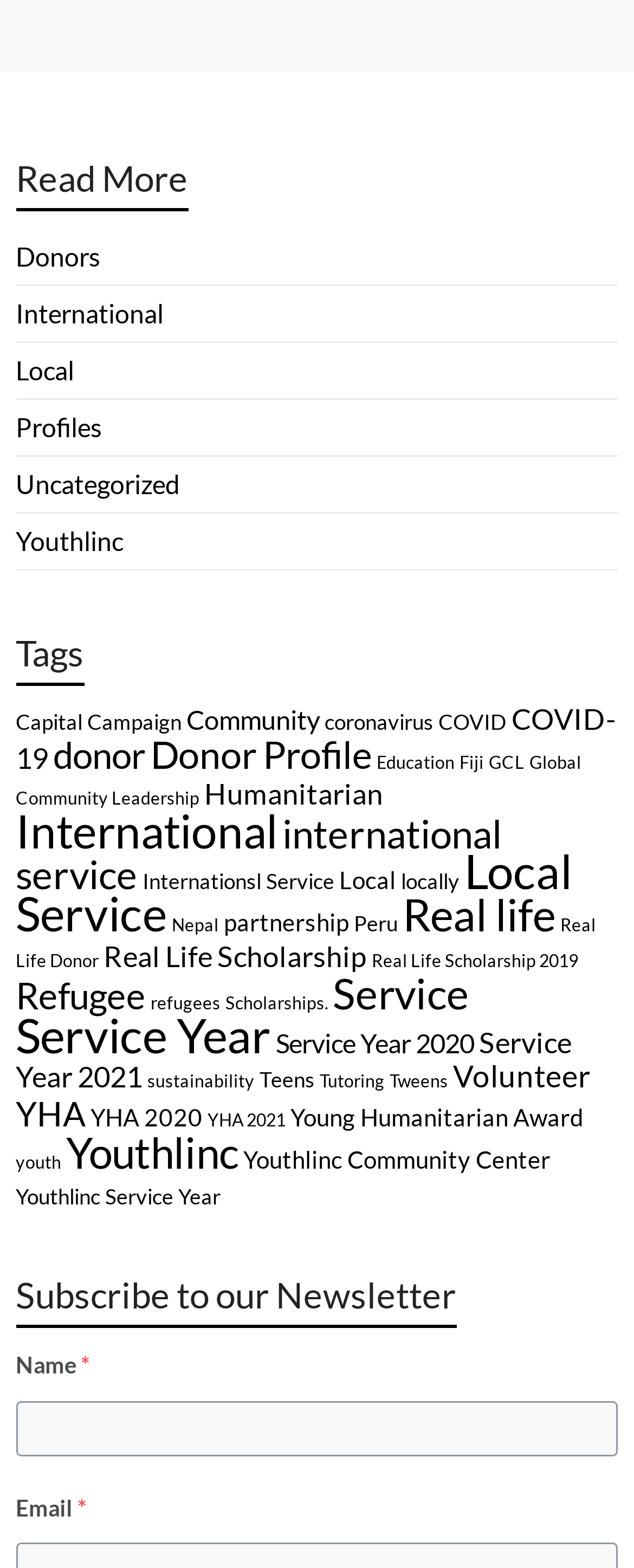Can you specify the bounding box coordinates of the area that needs to be clicked to fulfill the following instruction: "Click on Subscribe to our Newsletter"?

[0.025, 0.809, 0.975, 0.858]